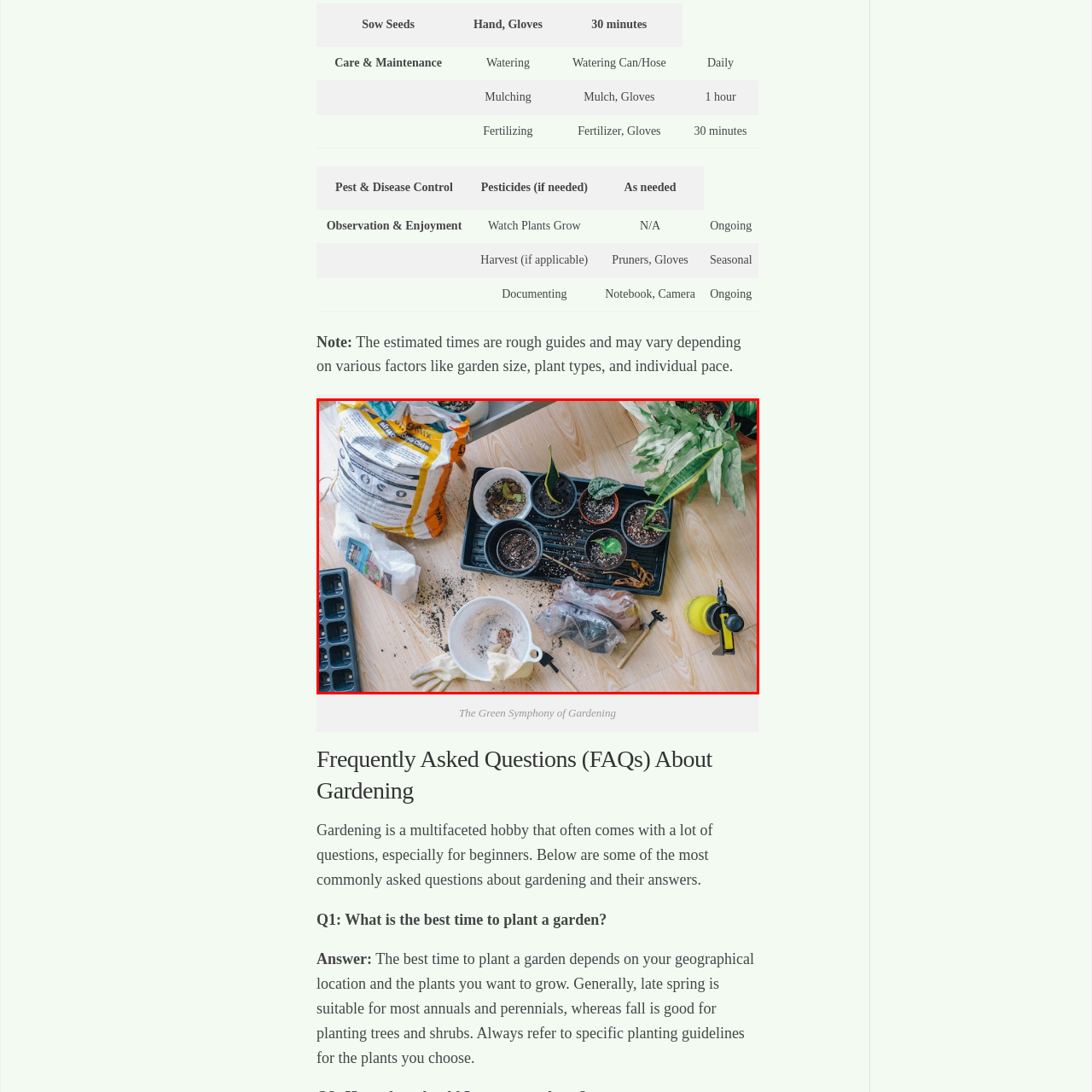Observe the image enclosed by the red box and thoroughly answer the subsequent question based on the visual details: What is the function of the object to the right?

The object to the right is a watering can, which is a tool used to water plants, and it is accompanied by various gardening tools, suggesting that this space is not only a planting area but also a workspace for a gardening enthusiast.